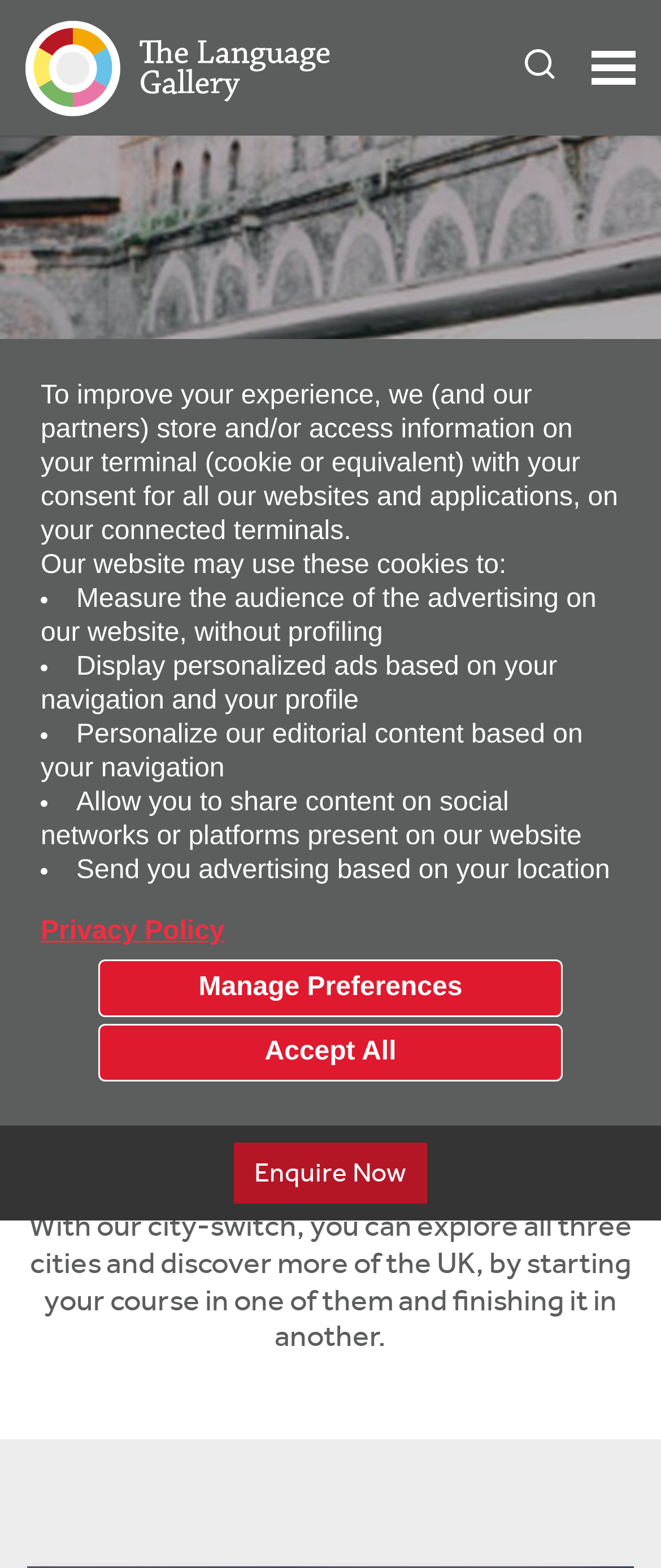Describe all significant elements and features of the webpage.

The webpage is about The Language Gallery, a language course provider in the UK. At the top, there is a logo of The Language Gallery, accompanied by a navigation menu and a search bar. Below the navigation menu, there is a cookie consent banner that informs users about the website's cookie policy and provides options to manage preferences and accept all cookies.

The main content of the webpage is divided into two sections. The first section has a heading "Locations" and describes the language courses offered by The Language Gallery in London, Birmingham, and Nottingham. The text explains that the institution is proud of its student diversity and interactive approach to teaching and learning. Additionally, it highlights the "city-switch" feature, which allows students to explore all three cities and discover more of the UK by starting their course in one city and finishing it in another.

The second section has a call-to-action button "Enquire Now" and provides a brief overview of the language courses offered by The Language Gallery. There are also multiple "Live chat" buttons scattered throughout the section, which are likely used to initiate a live chat with a representative.

Overall, the webpage has a clean and organized layout, with clear headings and concise text that effectively communicates the services offered by The Language Gallery.